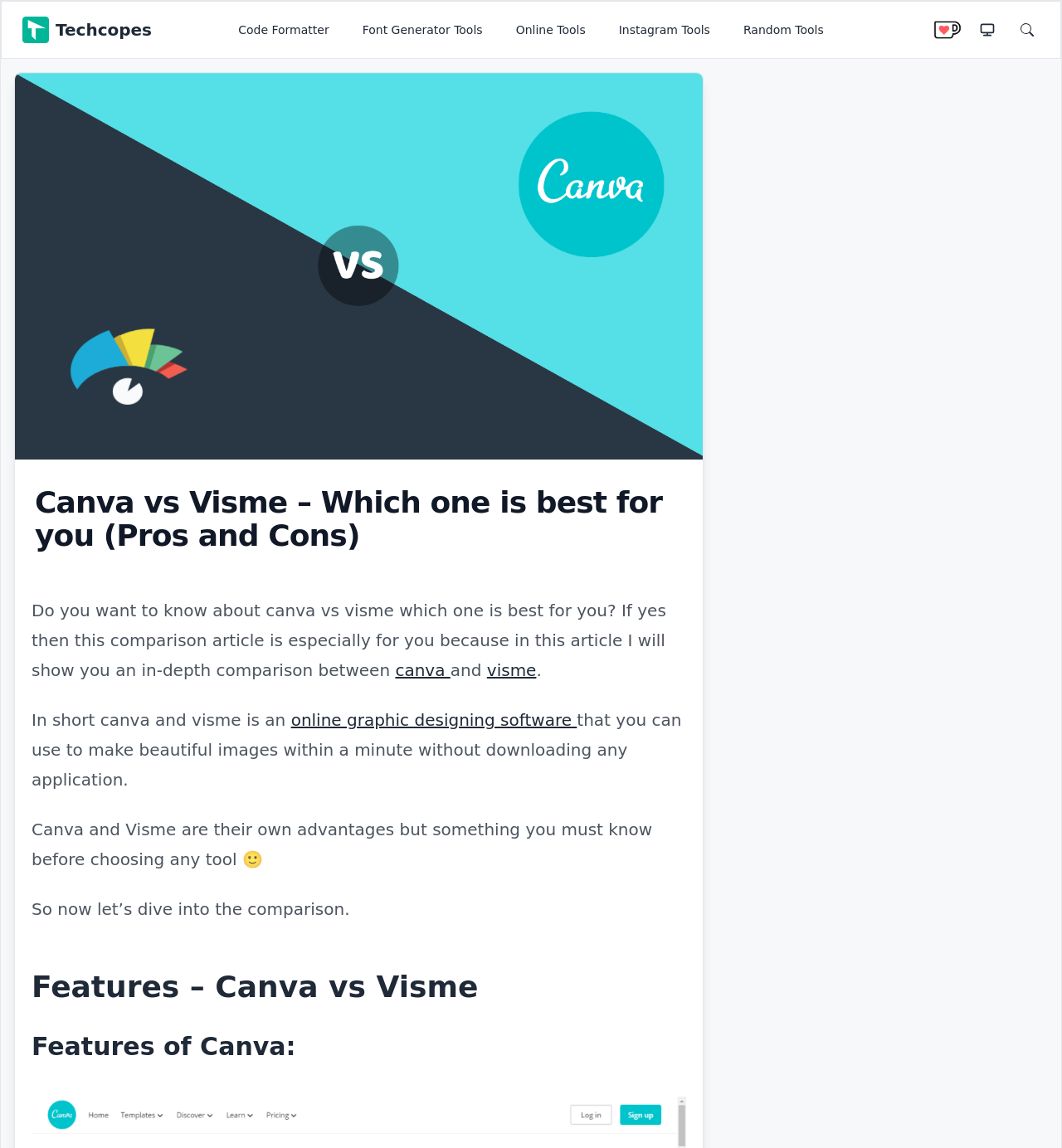Please find and report the bounding box coordinates of the element to click in order to perform the following action: "Explore the 'Features of Canva'". The coordinates should be expressed as four float numbers between 0 and 1, in the format [left, top, right, bottom].

[0.03, 0.897, 0.646, 0.926]